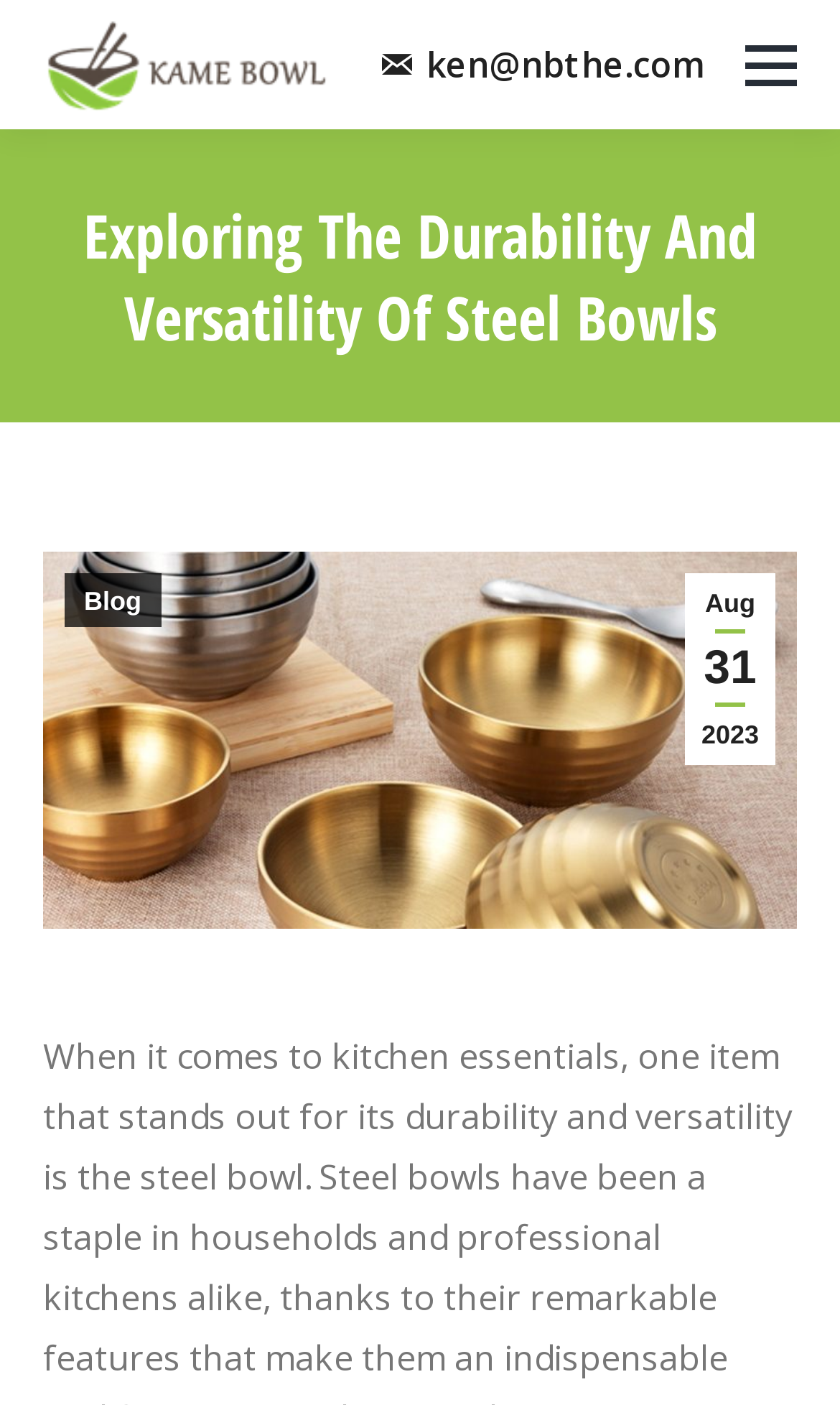Can you locate the main headline on this webpage and provide its text content?

Exploring The Durability And Versatility Of Steel Bowls